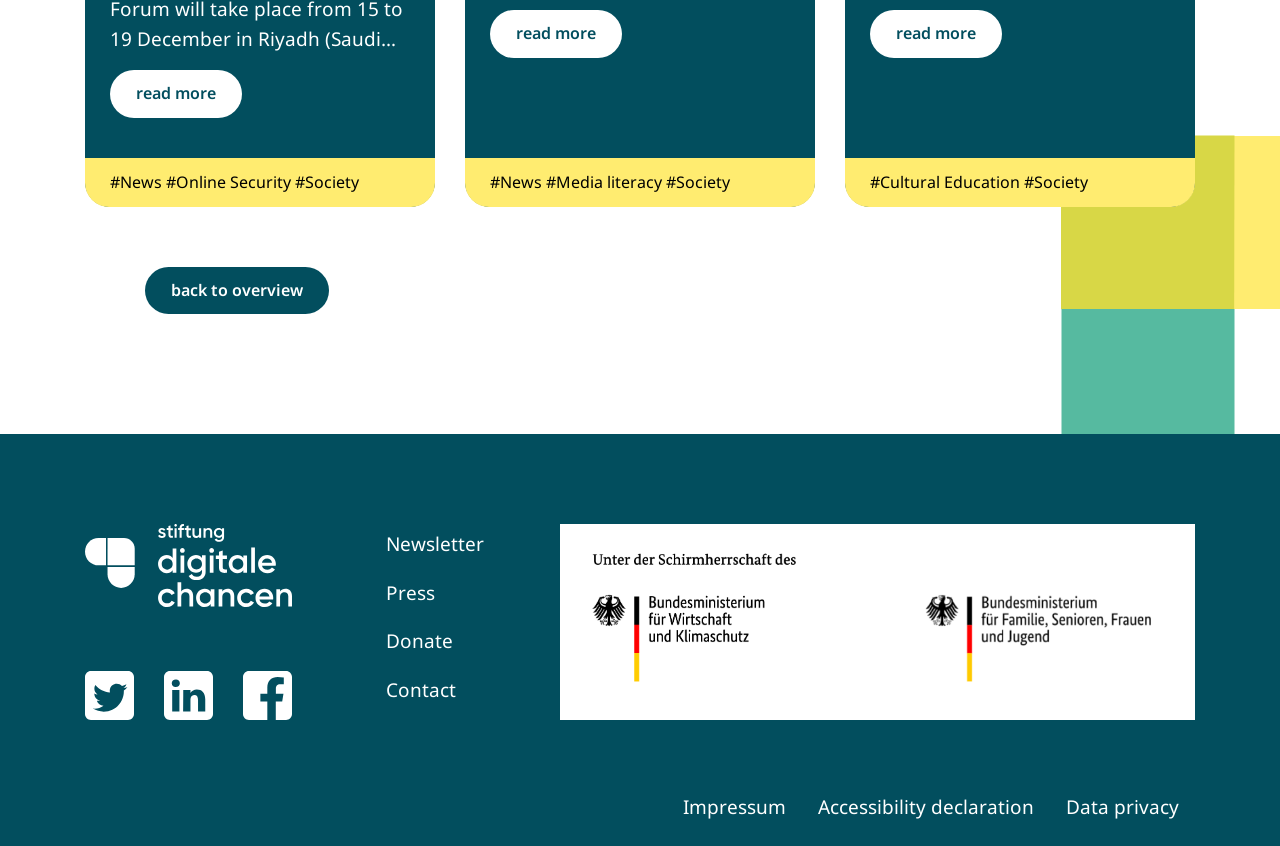Reply to the question with a single word or phrase:
How many links are there in the footer section?

4